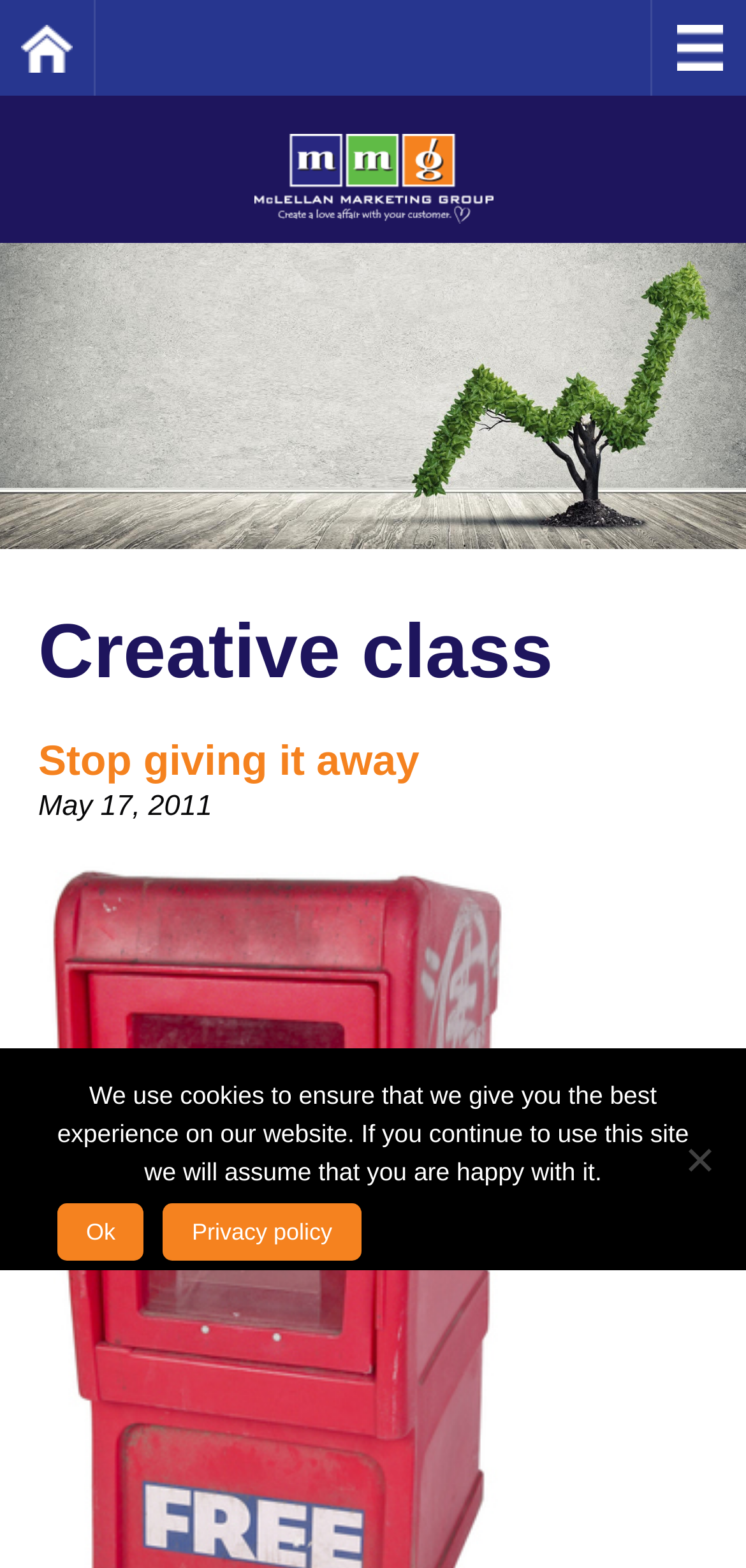What is the date of the first article?
Provide a fully detailed and comprehensive answer to the question.

I found a StaticText element with the text 'May 17, 2011' which is a sibling of the 'Stop giving it away' heading, indicating that it is the date of the article. This element is located at y1 coordinate of 0.504.